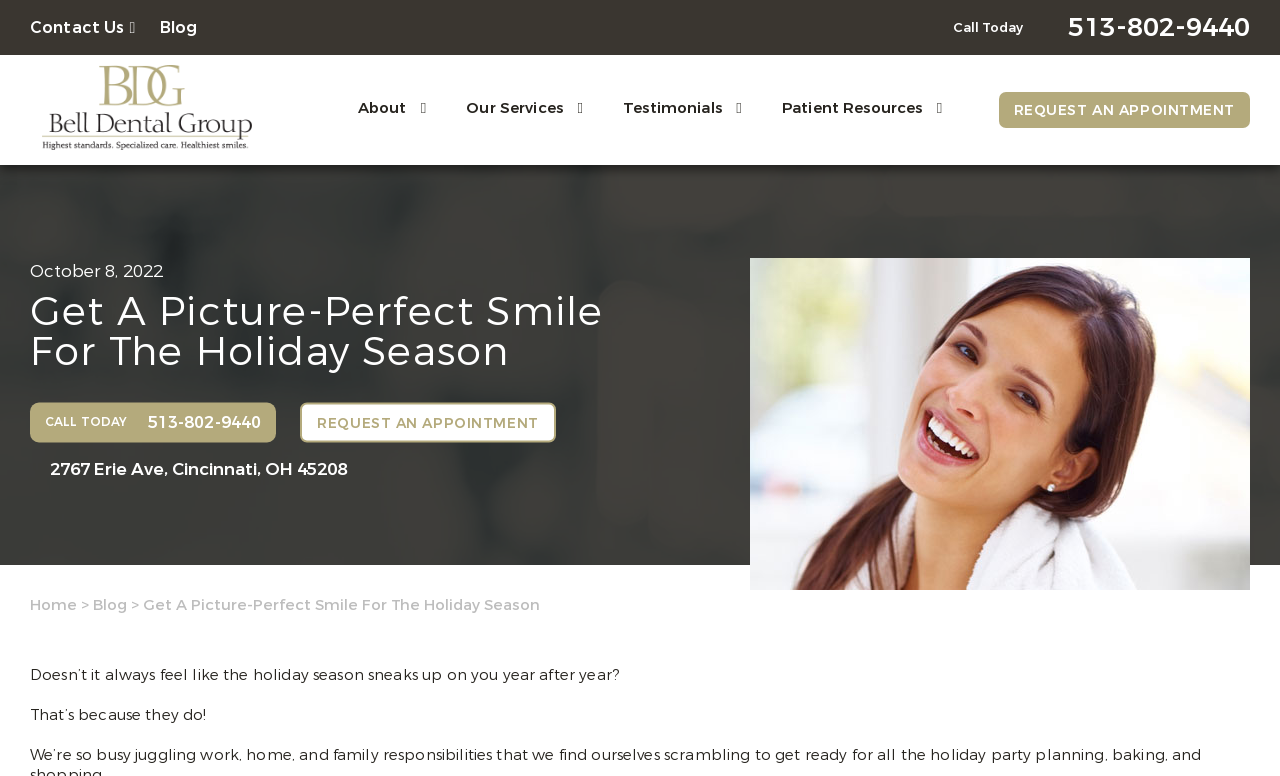Please answer the following question using a single word or phrase: 
What is the address of the dental group?

2767 Erie Ave, Cincinnati, OH 45208